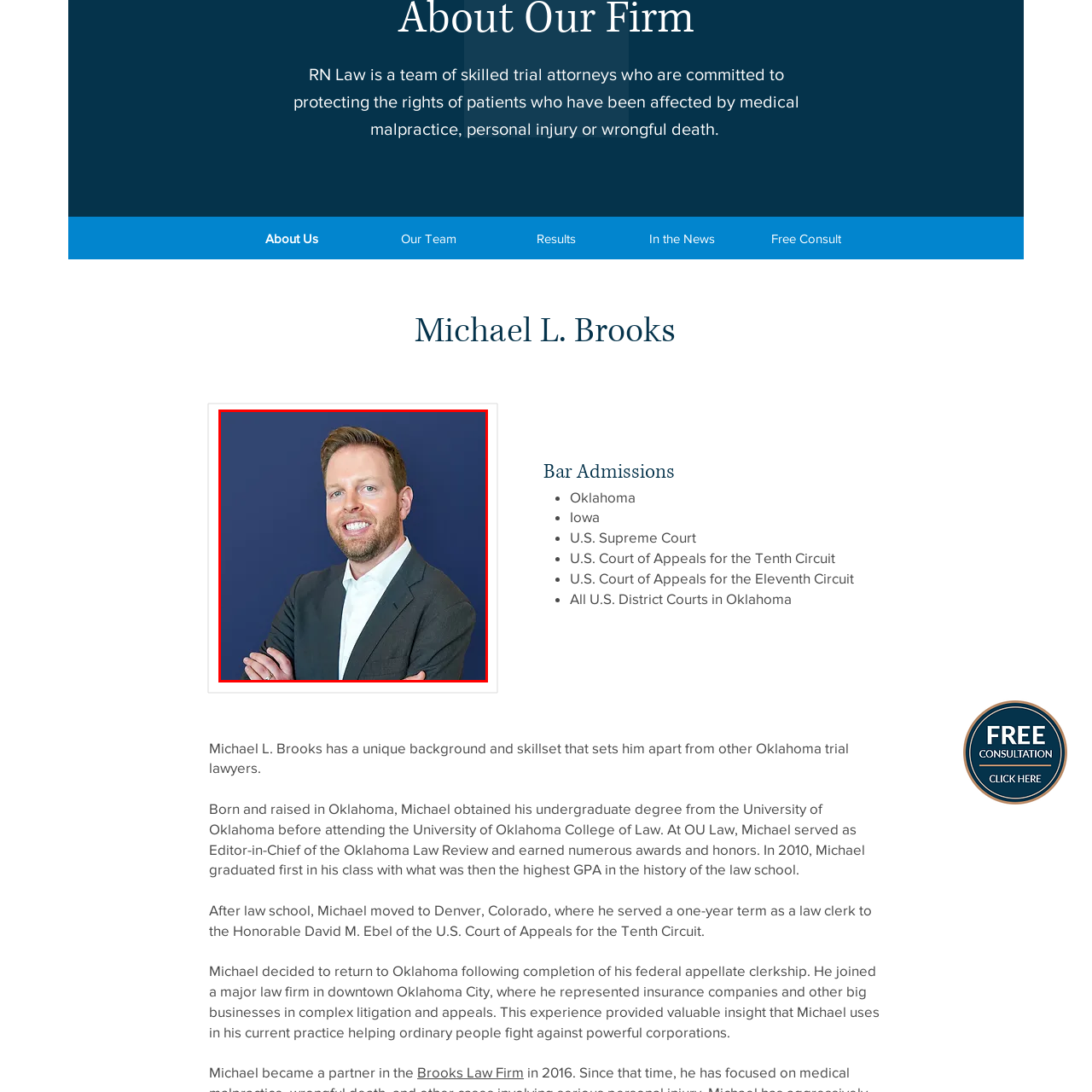Focus on the section marked by the red bounding box and reply with a single word or phrase: Where did Michael L. Brooks graduate from?

University of Oklahoma College of Law